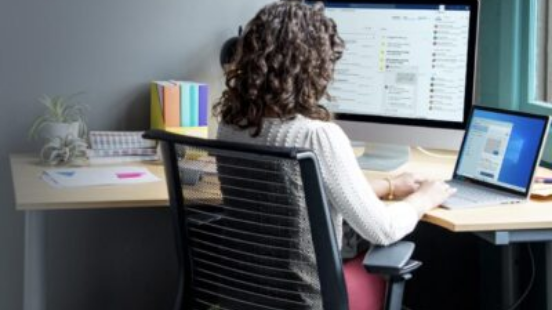Please answer the following question using a single word or phrase: 
What is the color of the vibrant organizers?

Blue, pink, and yellow